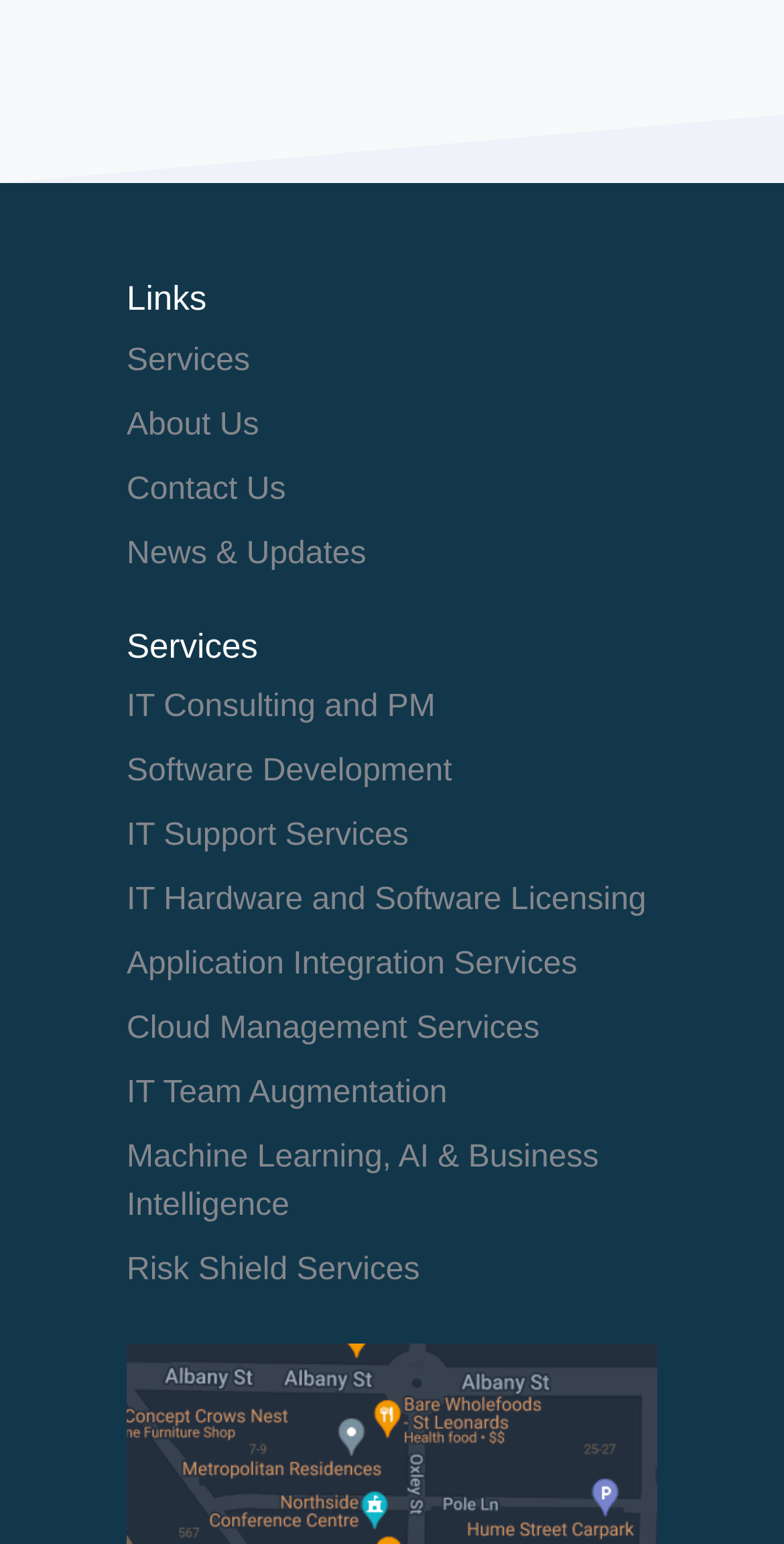Identify the bounding box coordinates for the UI element described as: "Risk Shield Services". The coordinates should be provided as four floats between 0 and 1: [left, top, right, bottom].

[0.162, 0.812, 0.535, 0.834]